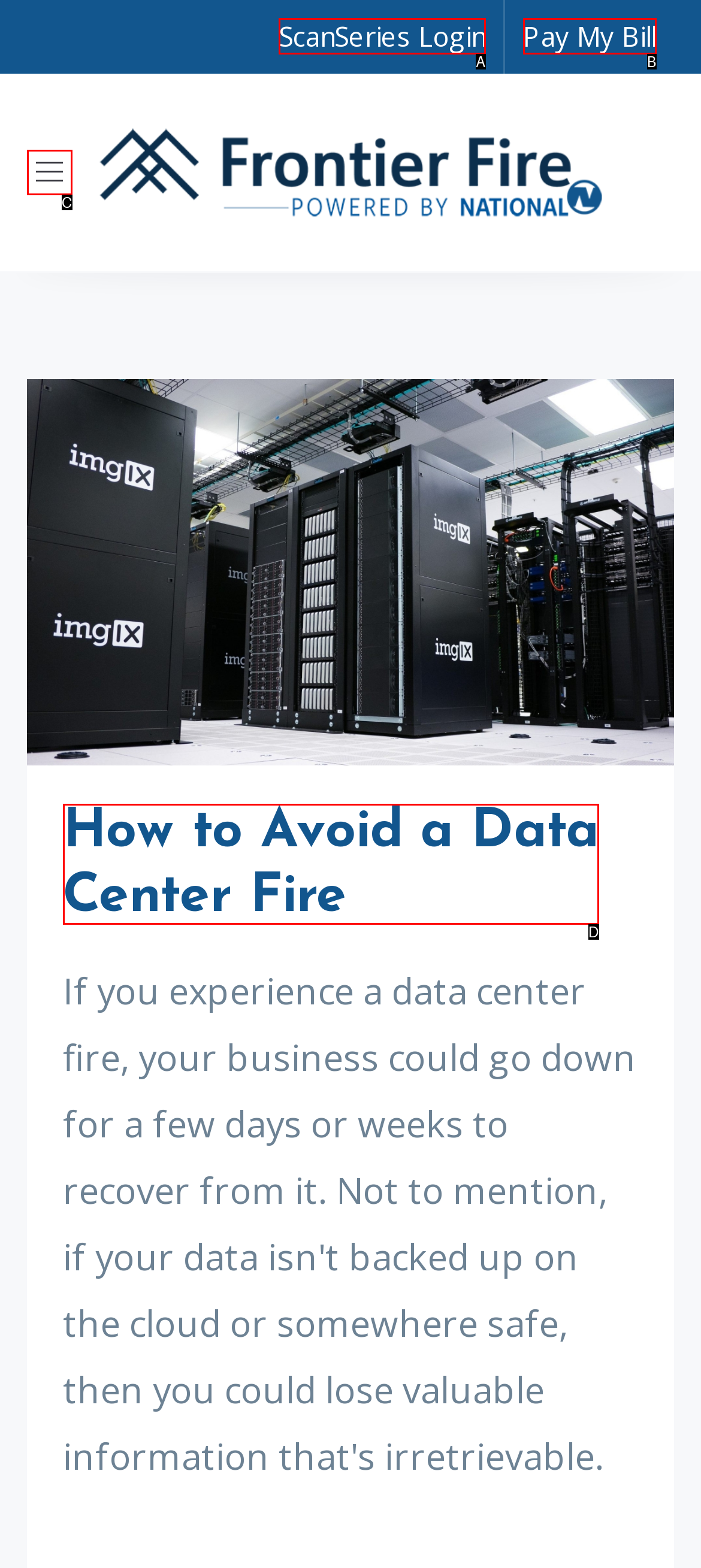Select the letter that corresponds to the description: ScanSeries Login. Provide your answer using the option's letter.

A